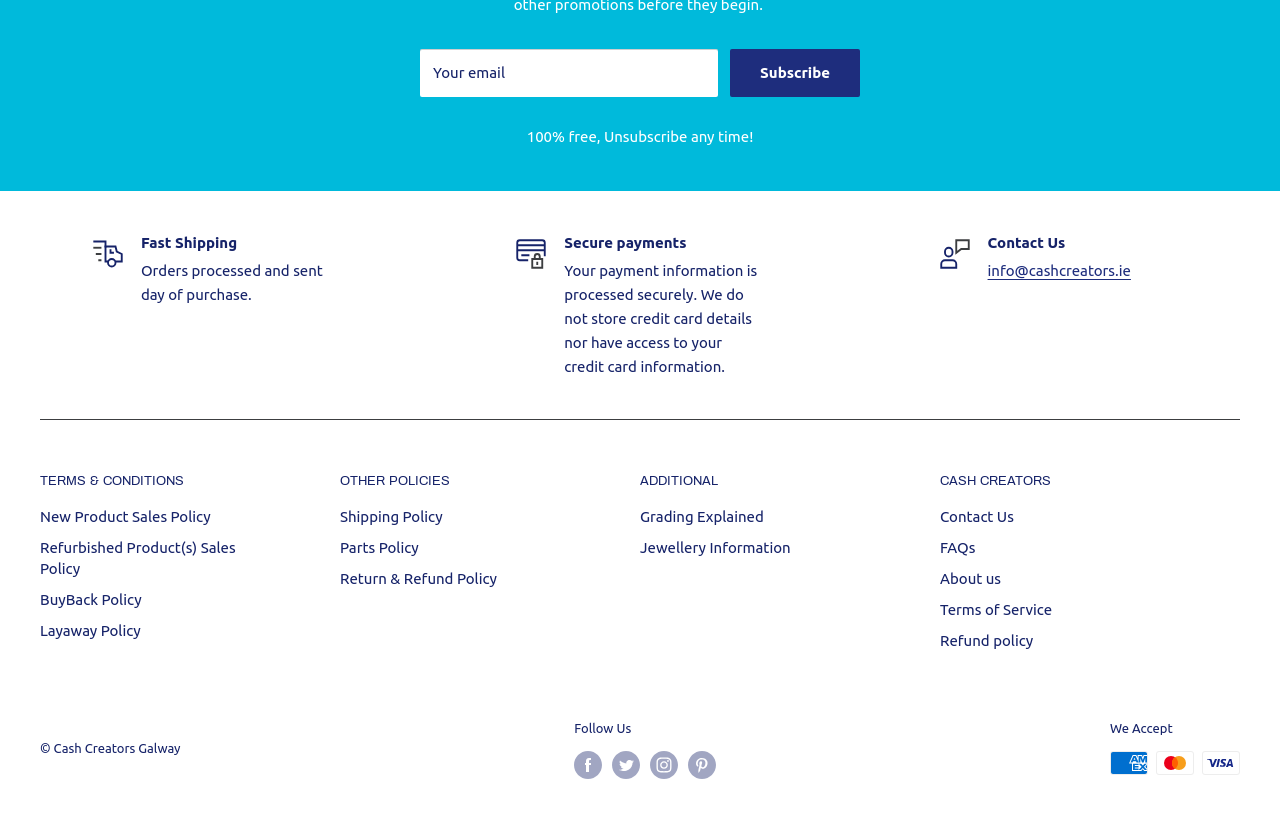Locate the bounding box coordinates for the element described below: "About". The coordinates must be four float values between 0 and 1, formatted as [left, top, right, bottom].

None